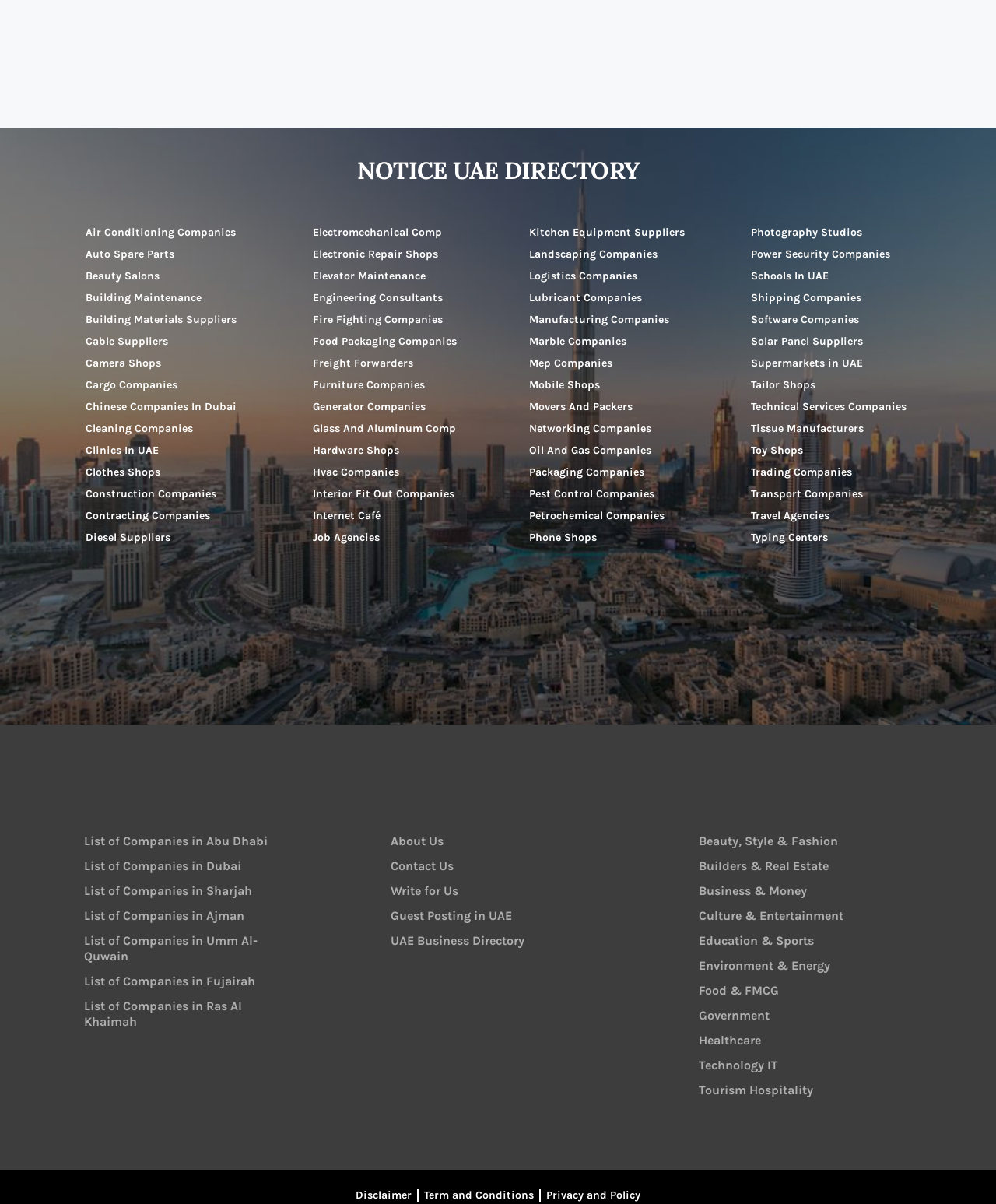Is there a link to 'List of Companies in Dubai' on the webpage?
Please answer the question as detailed as possible based on the image.

I can see a link to 'List of Companies in Dubai' on the webpage, located at the bottom left with a bounding box coordinate of [0.049, 0.709, 0.312, 0.73].